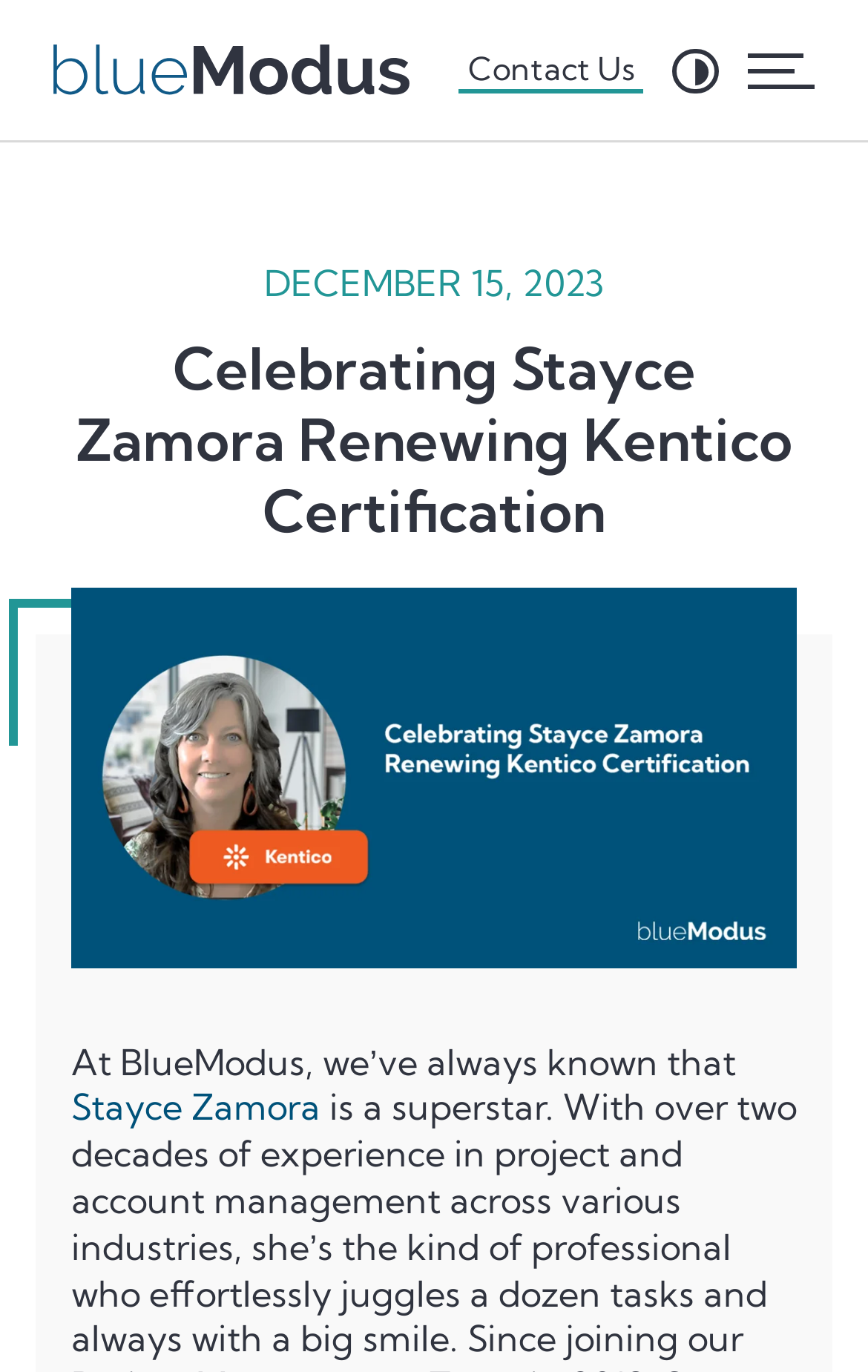Please analyze the image and provide a thorough answer to the question:
What is the date mentioned on the webpage?

I found the date by looking at the StaticText element with the content 'DECEMBER 15, 2023' which has a bounding box coordinate of [0.304, 0.19, 0.696, 0.222].